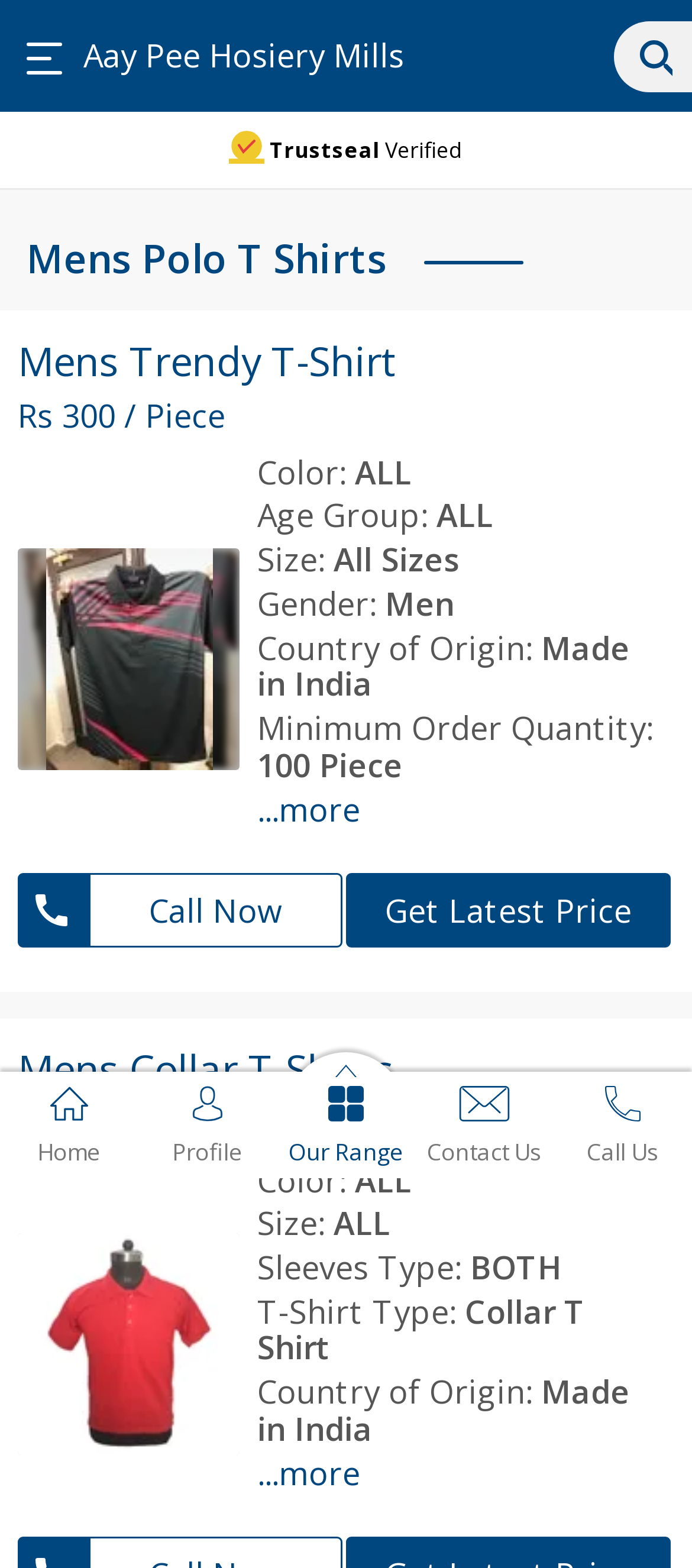What is the link text above the image of Mens Trendy T-Shirt?
Using the image as a reference, answer the question with a short word or phrase.

Call Now